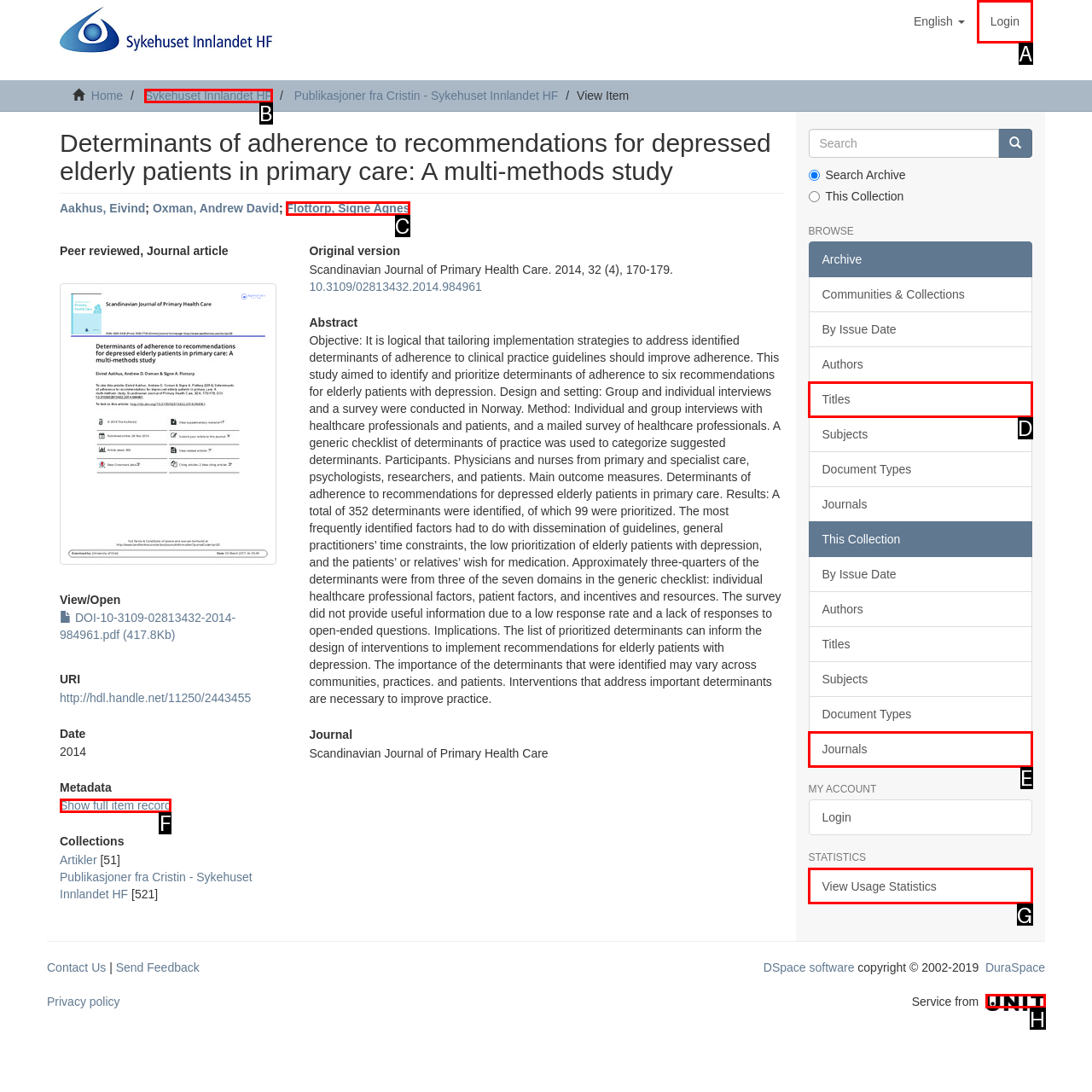Select the HTML element that corresponds to the description: Flottorp, Signe Agnes. Answer with the letter of the matching option directly from the choices given.

C